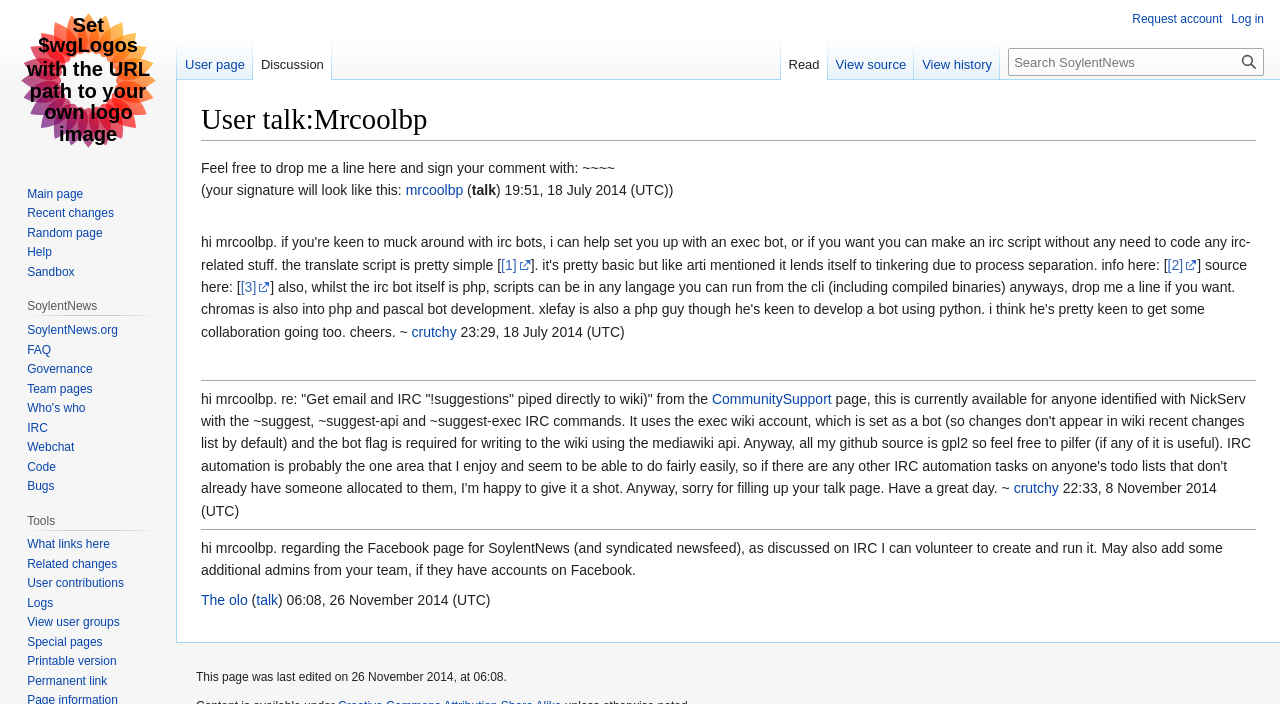Give a one-word or short-phrase answer to the following question: 
What is the date of the last edit to this page?

26 November 2014